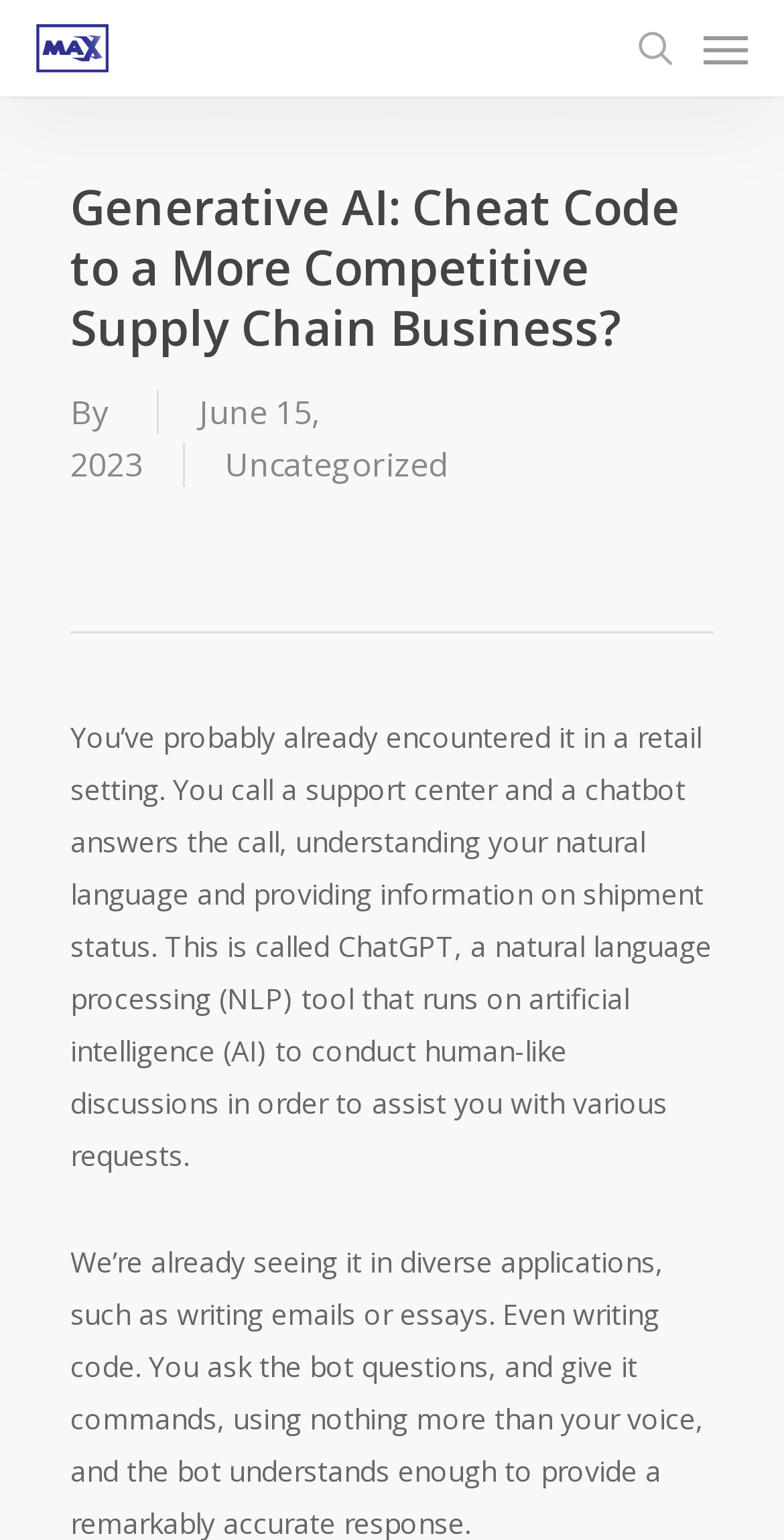What is the company name mentioned on the webpage?
Based on the image content, provide your answer in one word or a short phrase.

Max Freight Forwarders (M) Sdn Bhd